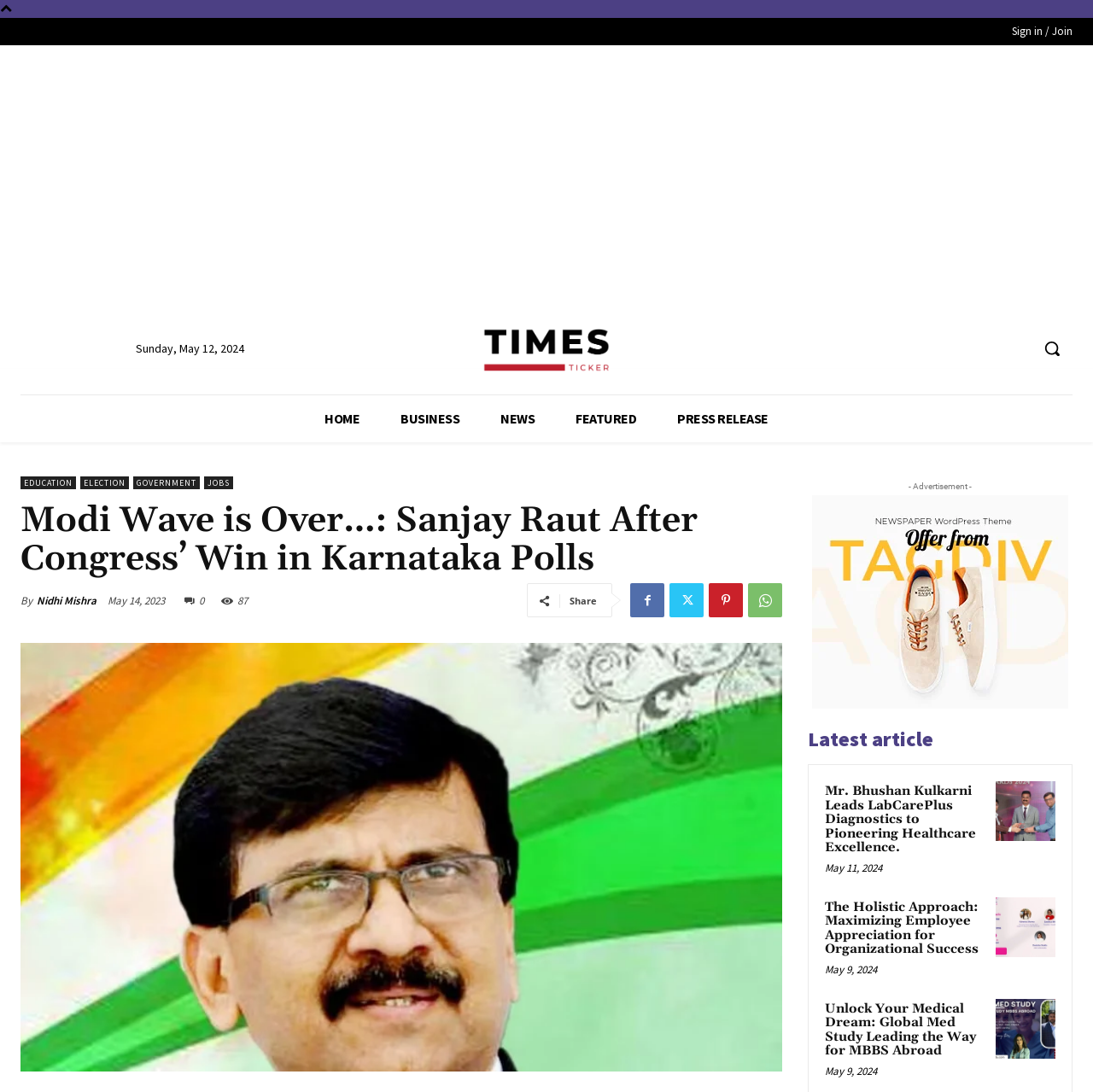Find the bounding box coordinates for the area you need to click to carry out the instruction: "Search for something". The coordinates should be four float numbers between 0 and 1, indicated as [left, top, right, bottom].

[0.944, 0.3, 0.981, 0.338]